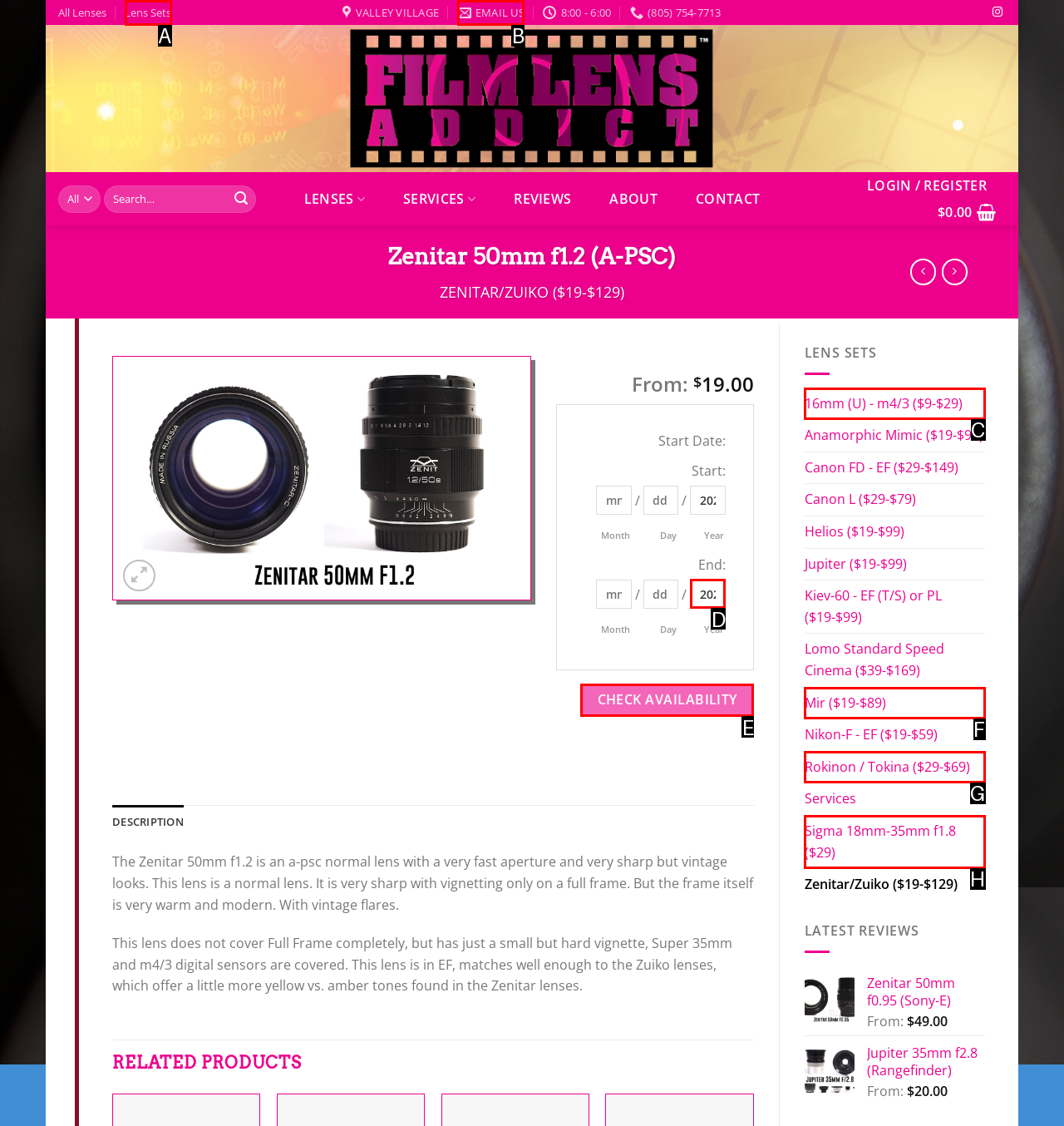Identify which HTML element aligns with the description: Mir ($19-$89)
Answer using the letter of the correct choice from the options available.

F